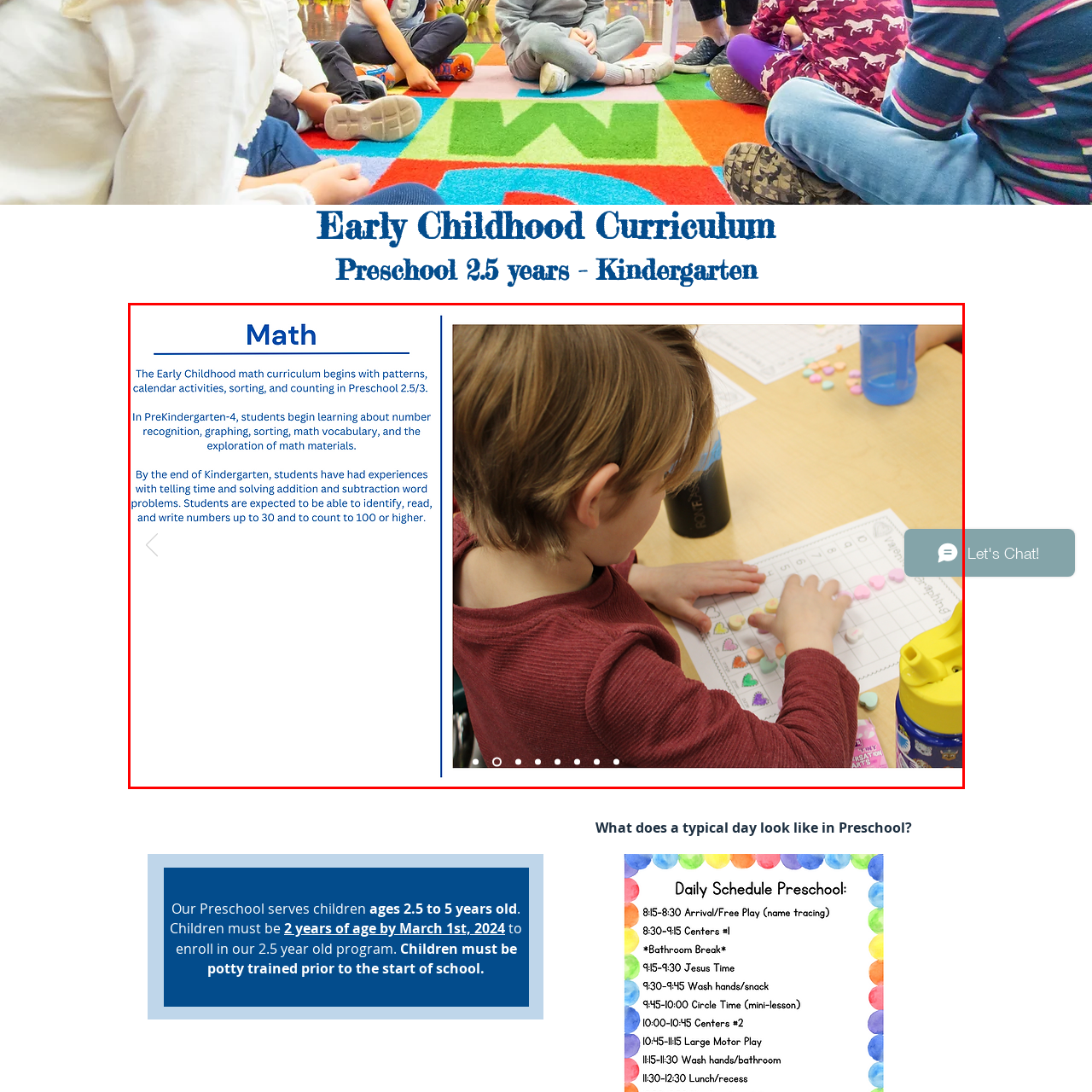Take a close look at the image outlined in red and answer the ensuing question with a single word or phrase:
What is the purpose of this activity?

To enhance math skills